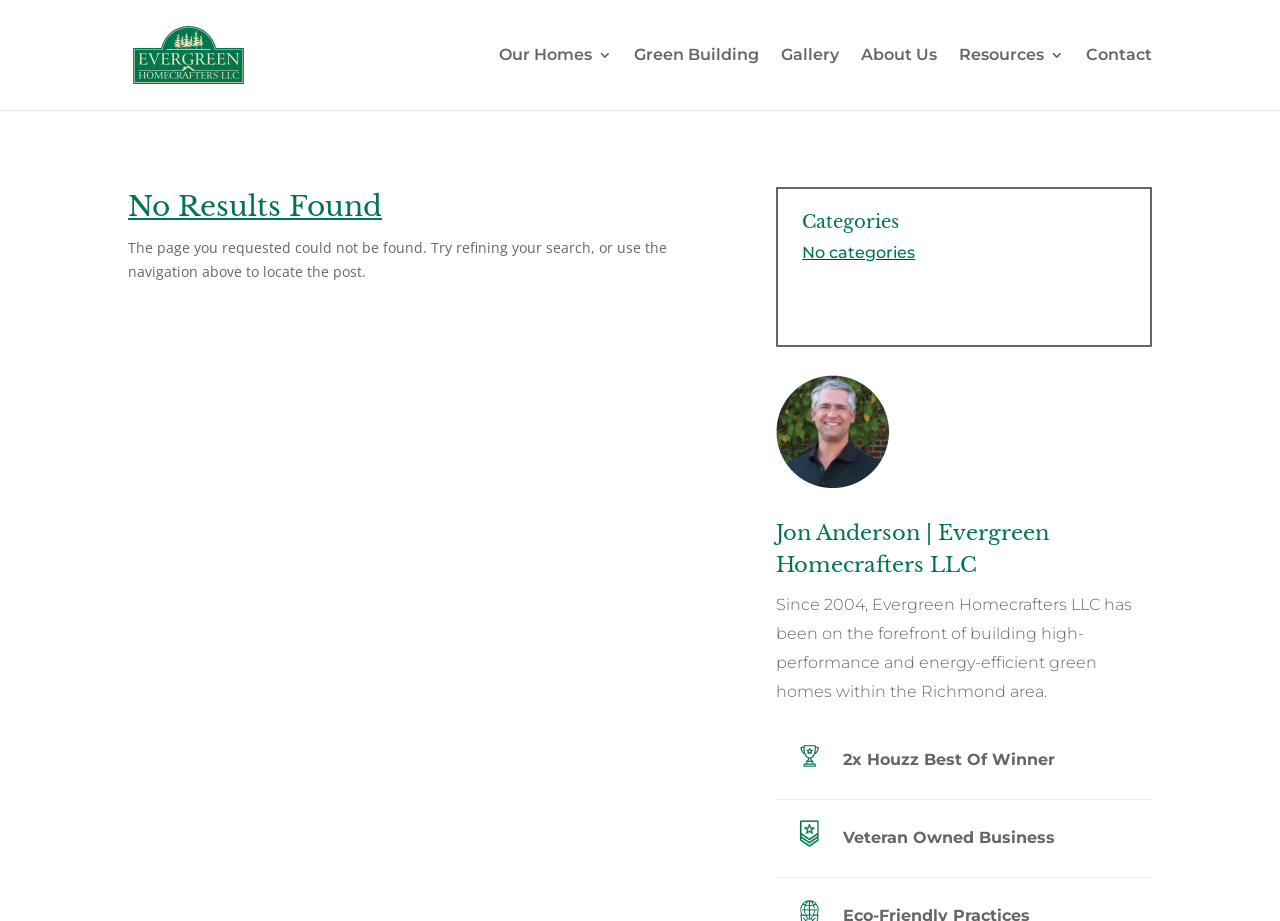How many awards has Evergreen Homecrafters LLC won?
Carefully analyze the image and provide a detailed answer to the question.

The number of awards won by Evergreen Homecrafters LLC can be found in the grid cell, which is located below the company description, and it says '2x Houzz Best Of Winner'.